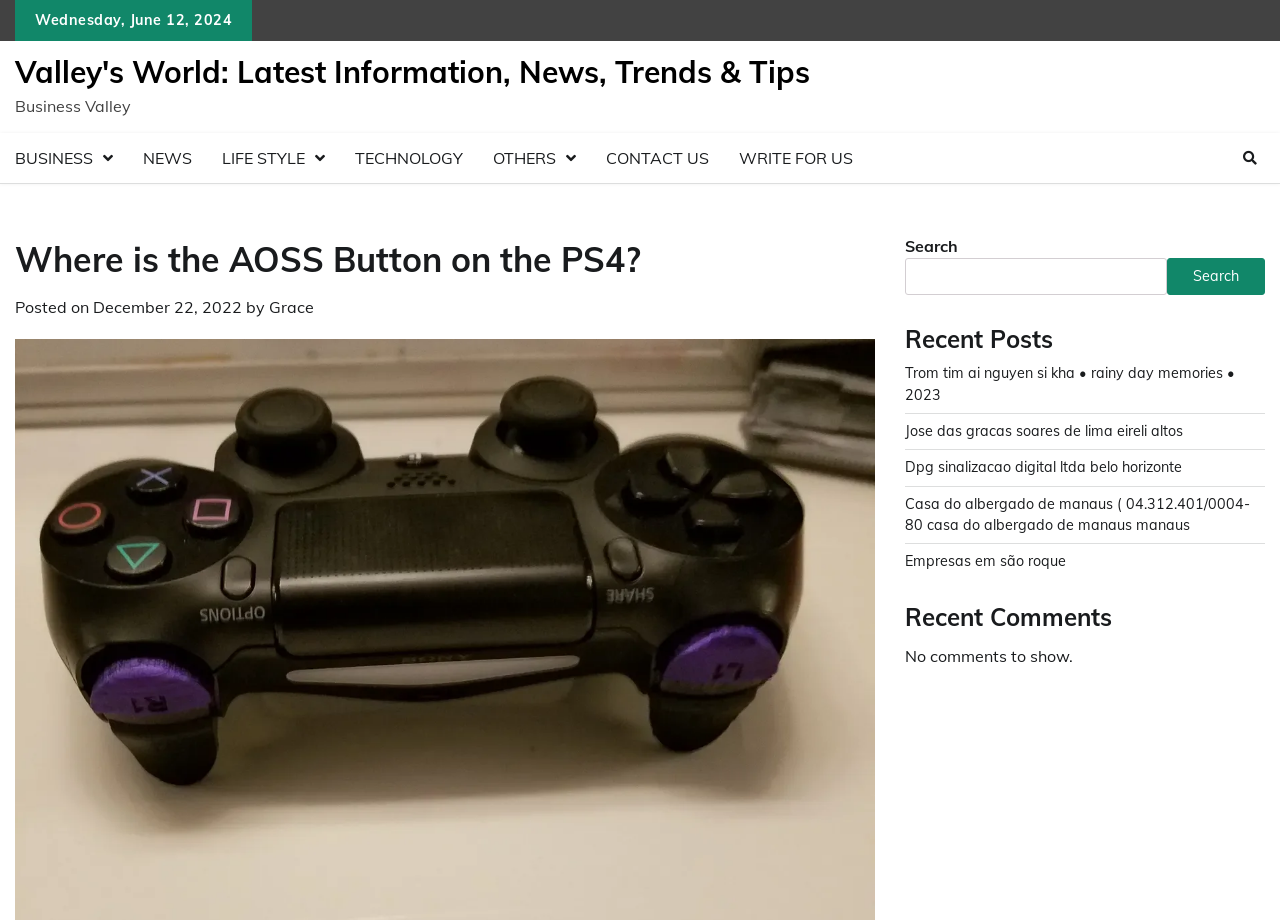Identify the bounding box of the HTML element described here: "December 22, 2022December 22, 2022". Provide the coordinates as four float numbers between 0 and 1: [left, top, right, bottom].

[0.073, 0.323, 0.189, 0.345]